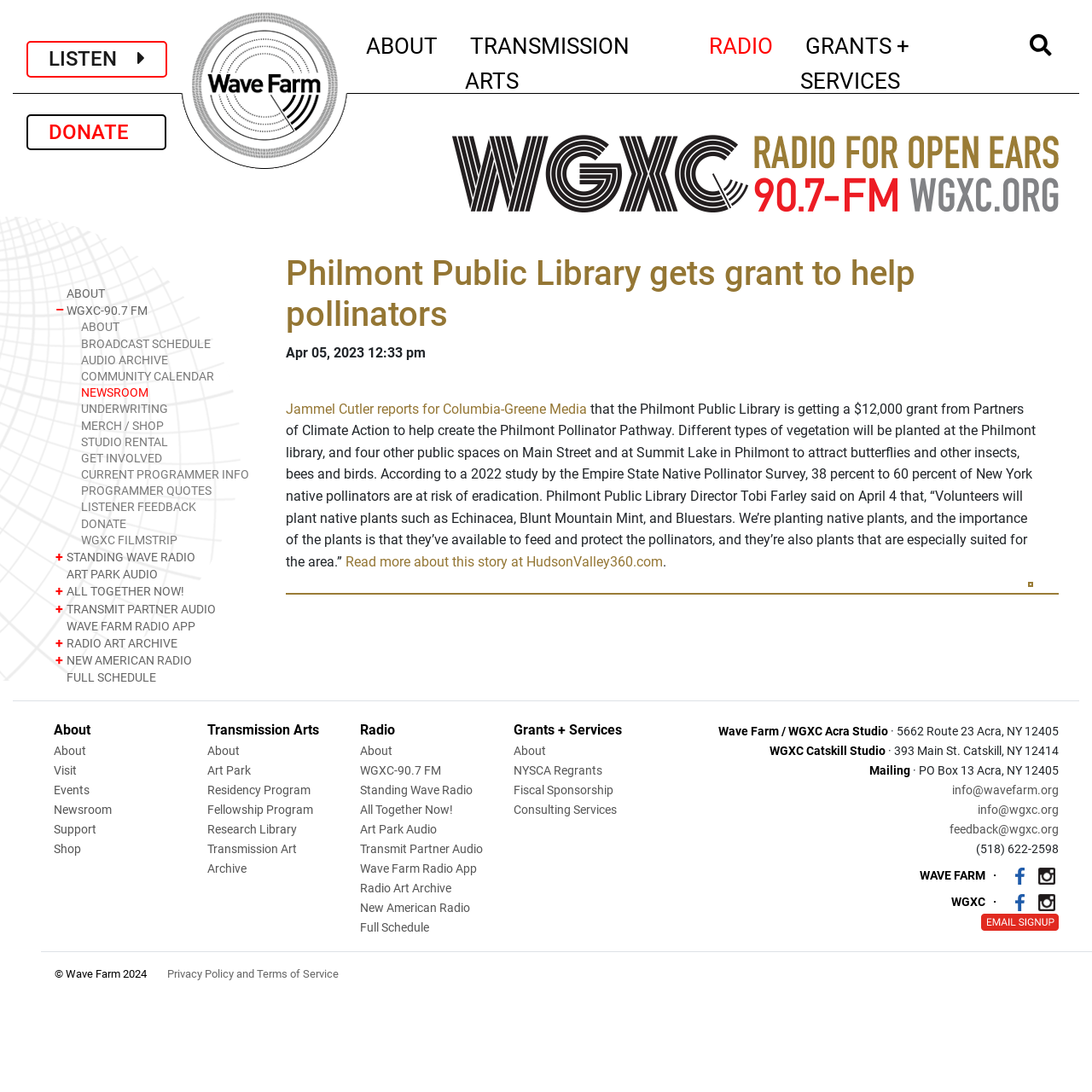Locate the bounding box of the UI element based on this description: "Fellowship Program". Provide four float numbers between 0 and 1 as [left, top, right, bottom].

[0.19, 0.735, 0.286, 0.748]